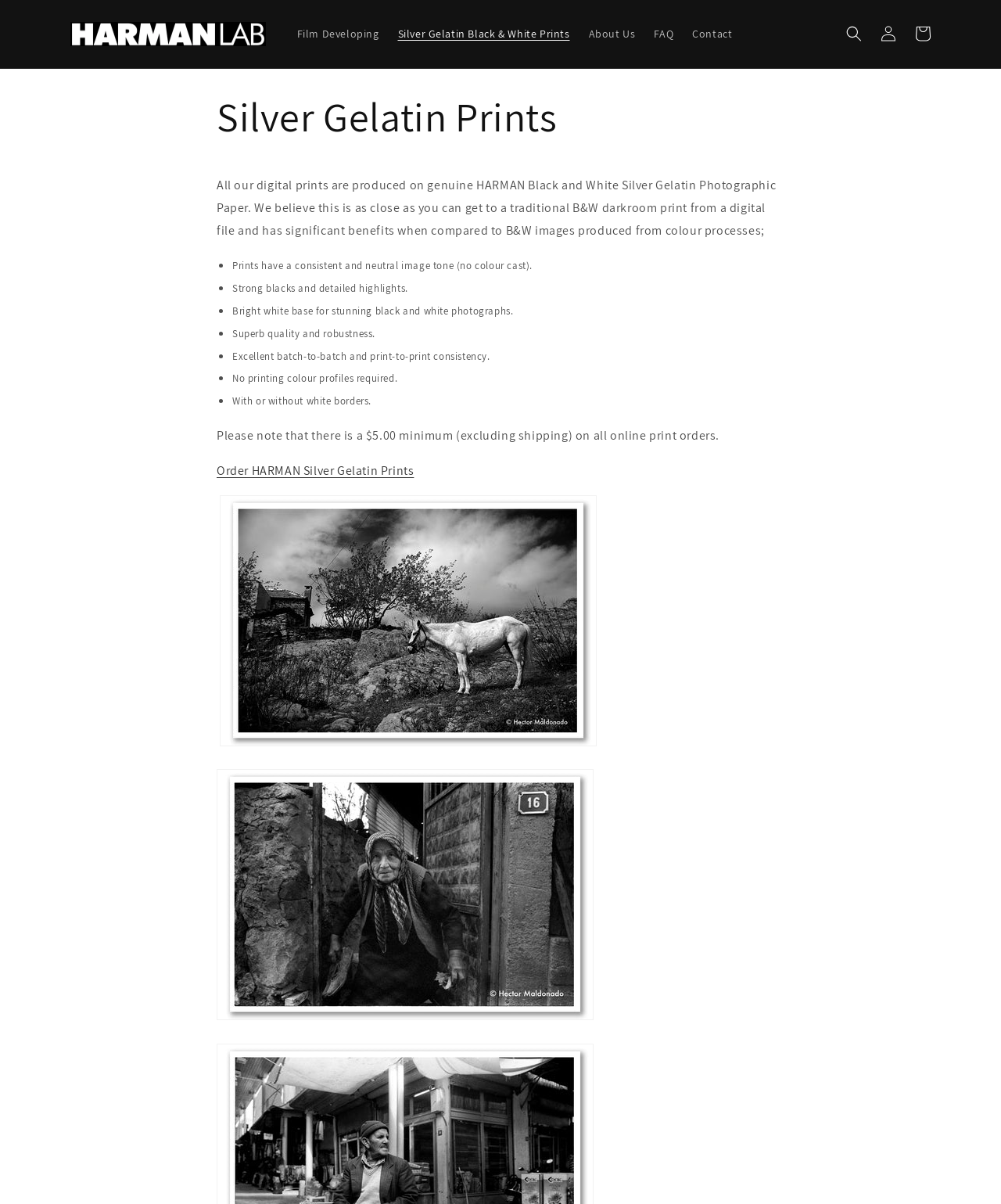Pinpoint the bounding box coordinates of the element you need to click to execute the following instruction: "View your cart". The bounding box should be represented by four float numbers between 0 and 1, in the format [left, top, right, bottom].

[0.905, 0.014, 0.939, 0.042]